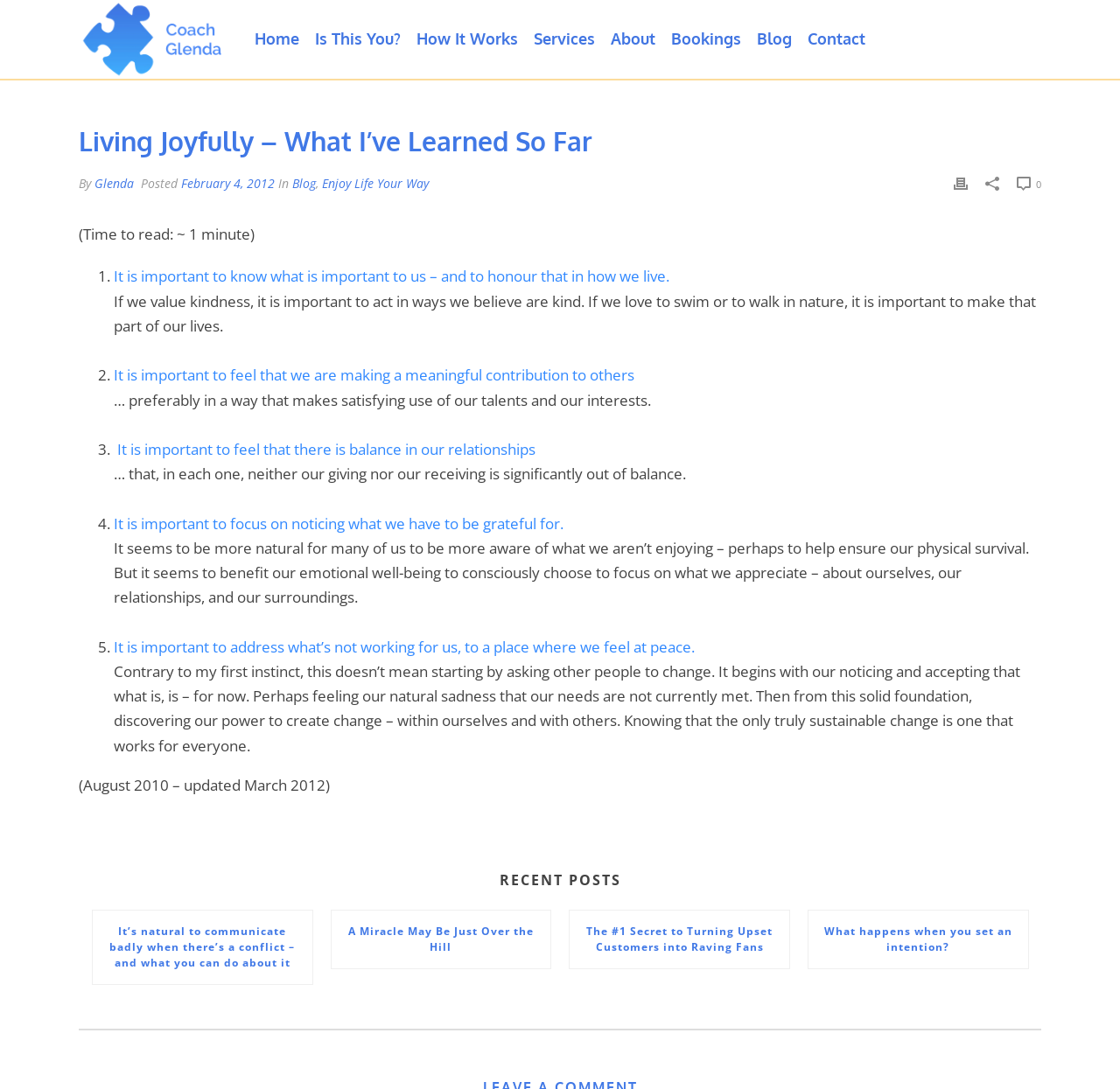Please identify the coordinates of the bounding box for the clickable region that will accomplish this instruction: "Go to the 'Bookings' page".

[0.594, 0.014, 0.667, 0.055]